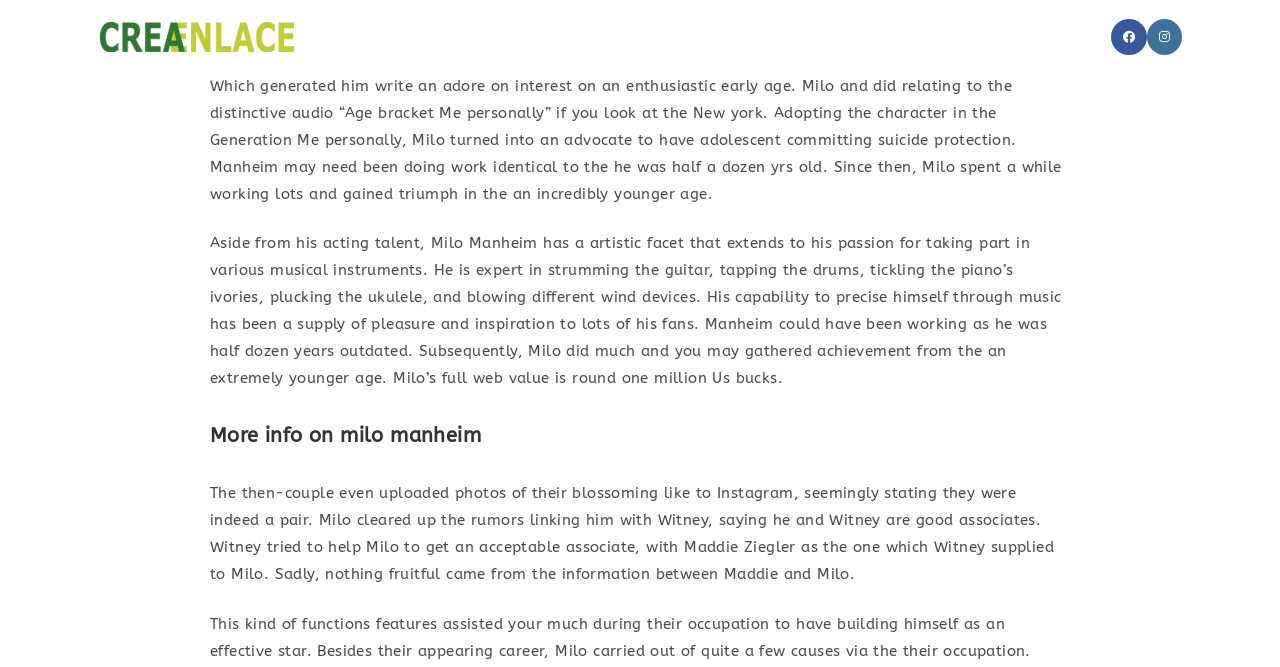Show me the bounding box coordinates of the clickable region to achieve the task as per the instruction: "Check the Facebook social link".

[0.868, 0.028, 0.896, 0.082]